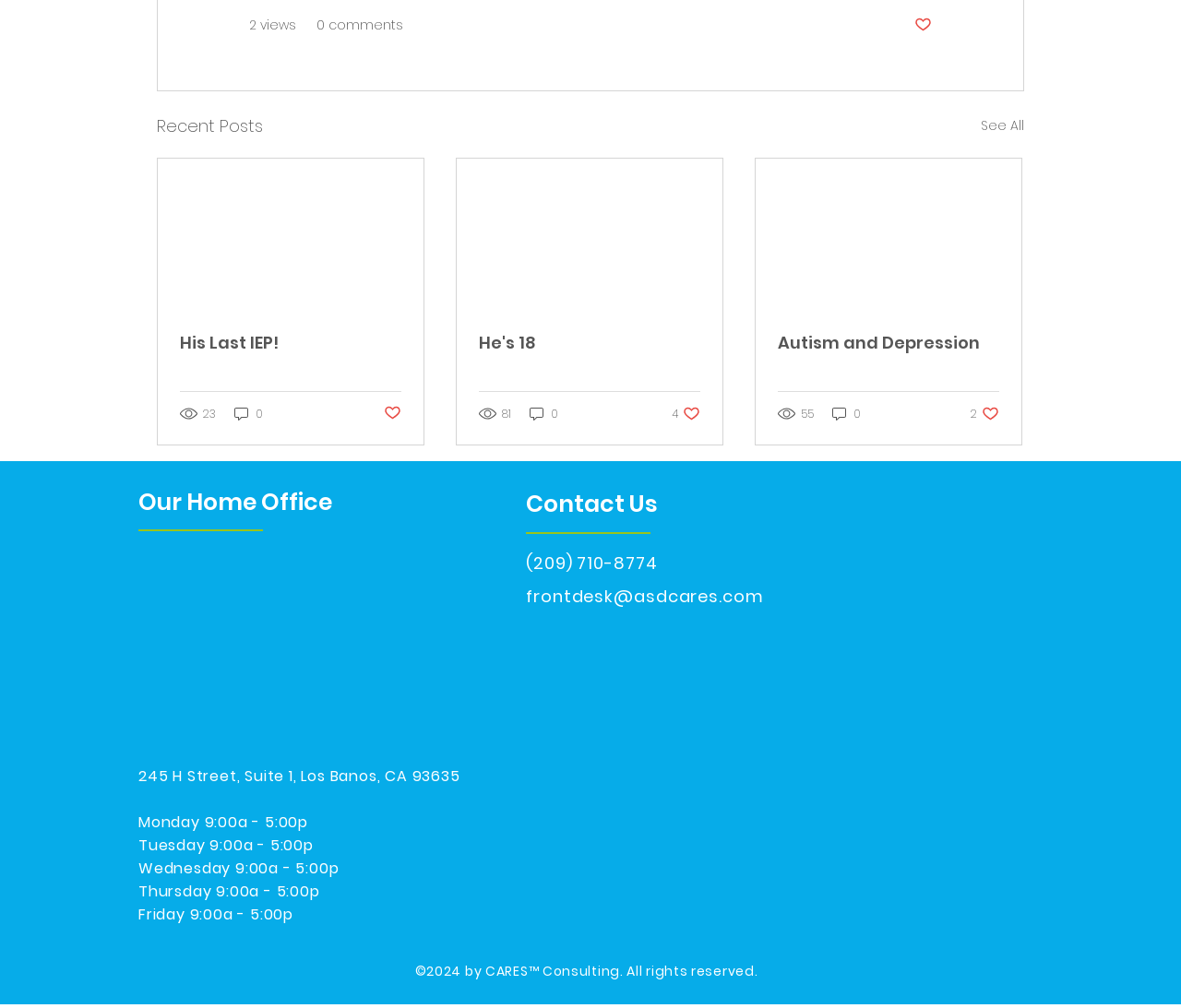Answer in one word or a short phrase: 
How many posts are displayed on this page?

3